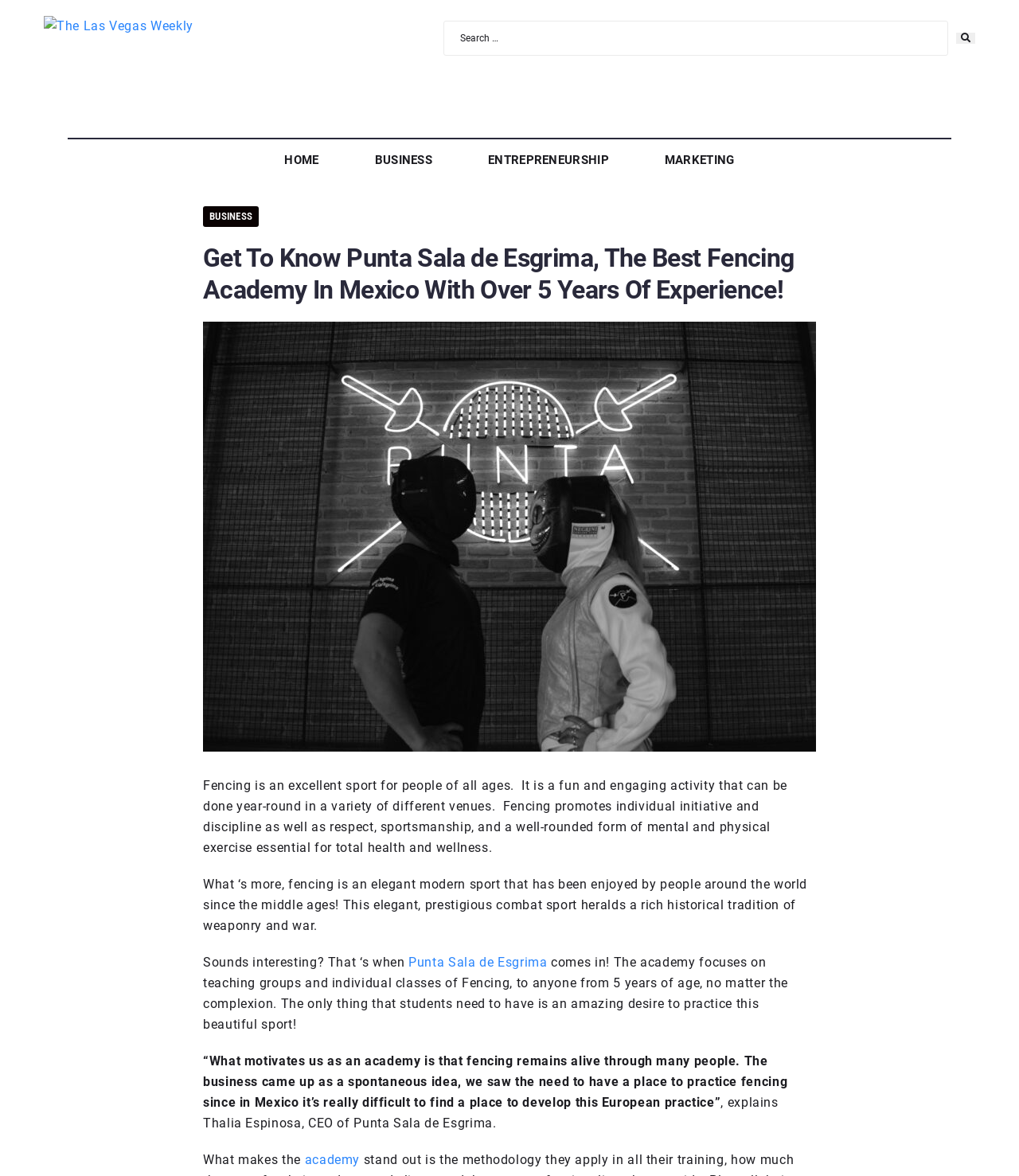Locate the bounding box coordinates of the element that should be clicked to execute the following instruction: "Visit Punta Sala de Esgrima".

[0.401, 0.812, 0.537, 0.824]